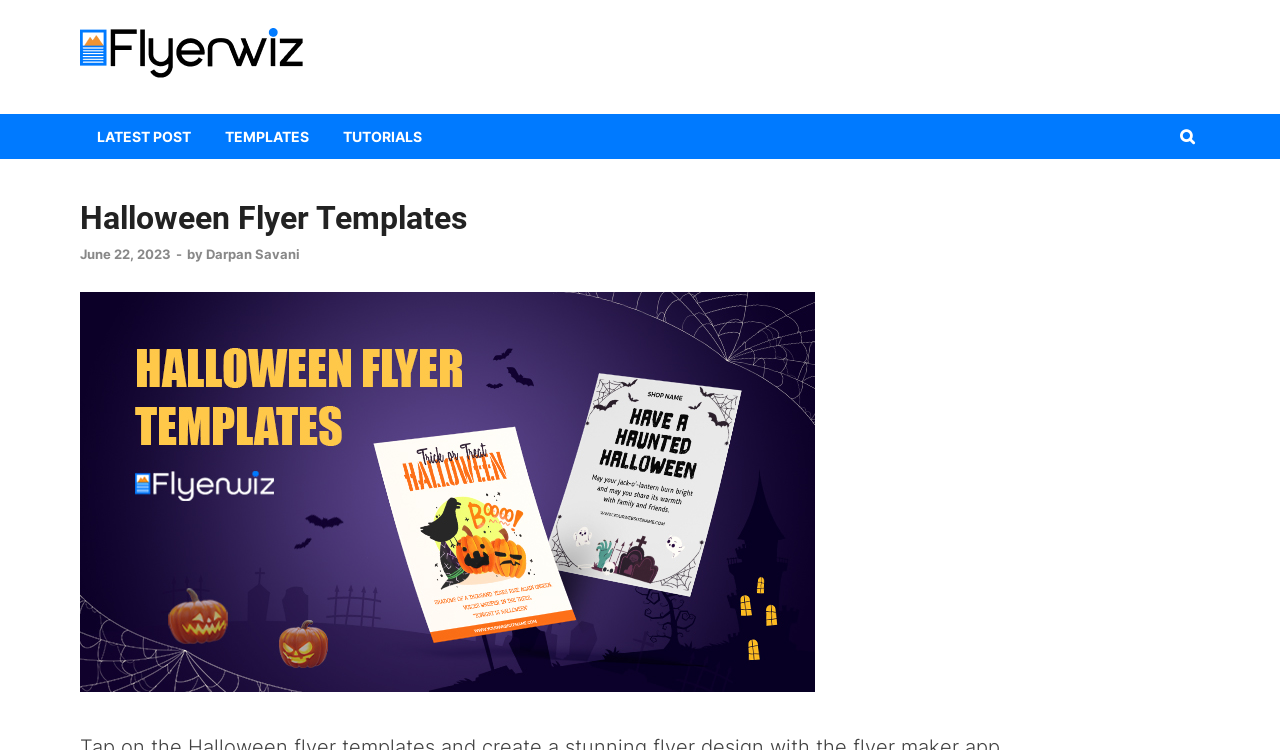Locate the bounding box coordinates of the element that needs to be clicked to carry out the instruction: "Go to the LATEST POST page". The coordinates should be given as four float numbers ranging from 0 to 1, i.e., [left, top, right, bottom].

[0.062, 0.152, 0.162, 0.212]